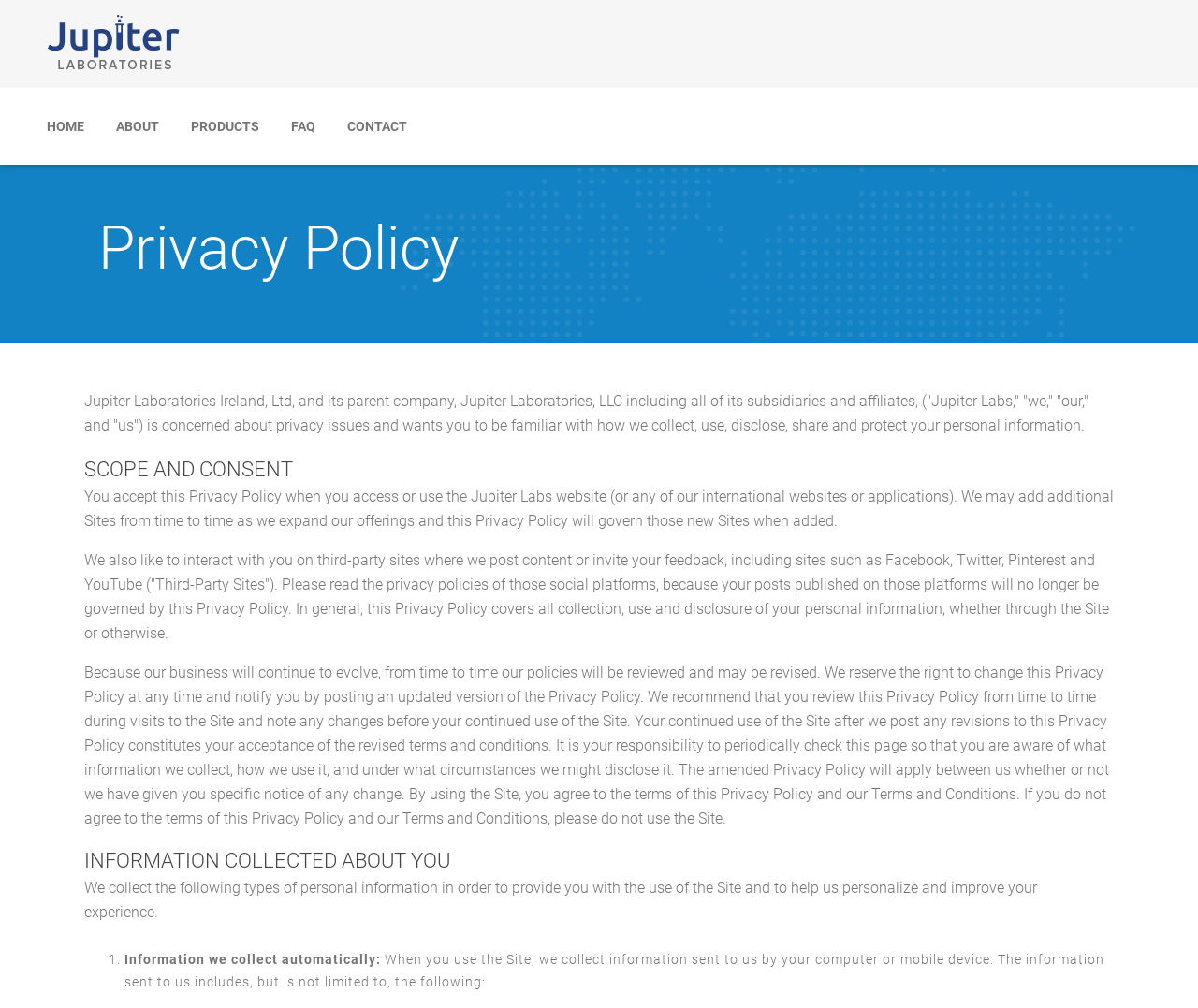Answer the question briefly using a single word or phrase: 
What is the purpose of the Privacy Policy?

To inform users about data collection and use